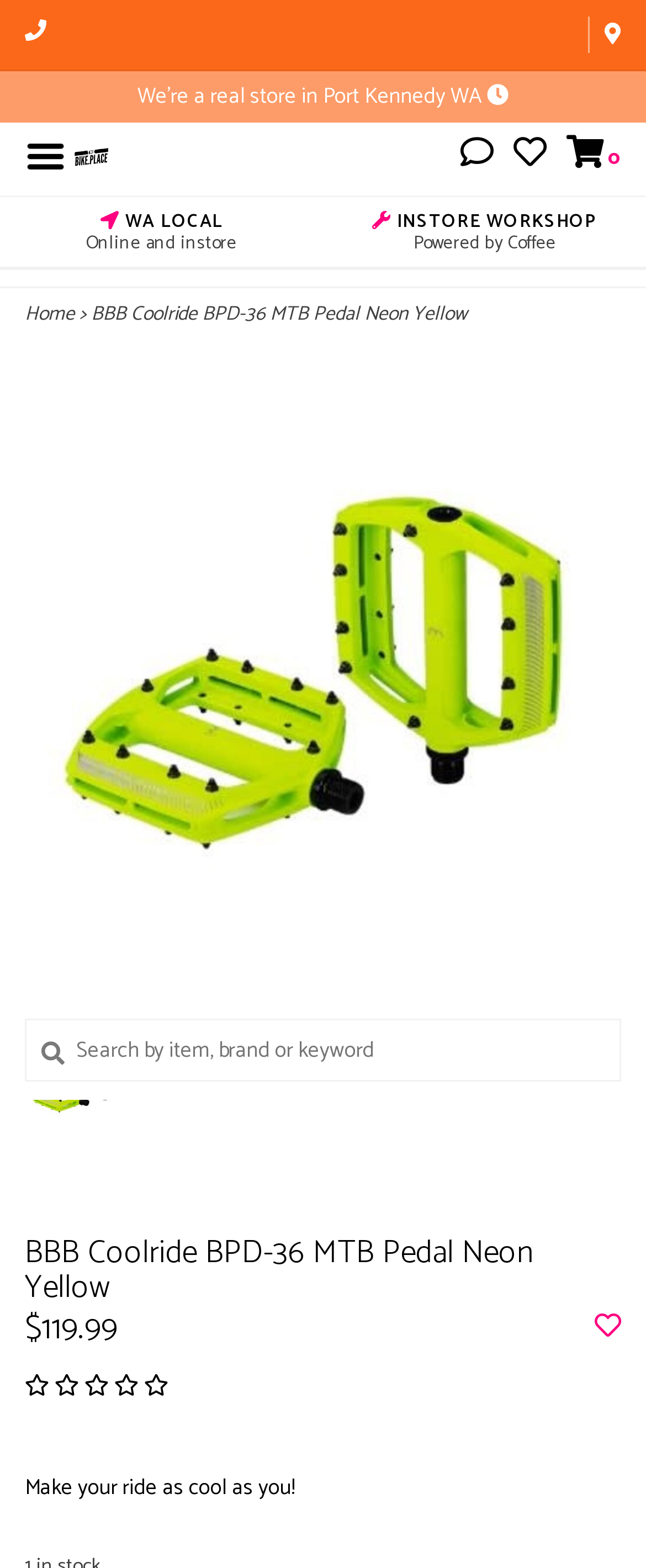Generate a detailed explanation of the webpage's features and information.

This webpage is about a product, specifically a mountain bike pedal, the BBB Coolride BPD-36 MTB Pedal in Neon Yellow, sold by The Bike Place. 

At the top left corner, there is a menu icon and a link to The Bike Place. Next to it, there is a logo of The Bike Place. On the top right corner, there are three icons: a shopping cart, a heart, and a user icon, which are likely links to the cart, wishlist, and user account respectively.

Below the top section, there are two columns of text. The left column has three lines of text: "WA LOCAL", "Online and instore", and a search box with a placeholder text "Search by item, brand or keyword". The right column has two lines of text: "INSTORE WORKSHOP" and "Powered by Coffee".

Below the two columns, there is a breadcrumb navigation section with links to "Home" and the product name "BBB Coolride BPD-36 MTB Pedal Neon Yellow". 

The main content of the page is an image of the product, which takes up most of the page. There is a heading with the product name, and below it, the price "$119.99" is displayed. There is also a link with a heart icon, likely for adding the product to the wishlist. 

At the bottom of the page, there is a promotional text "Make your ride as cool as you!".